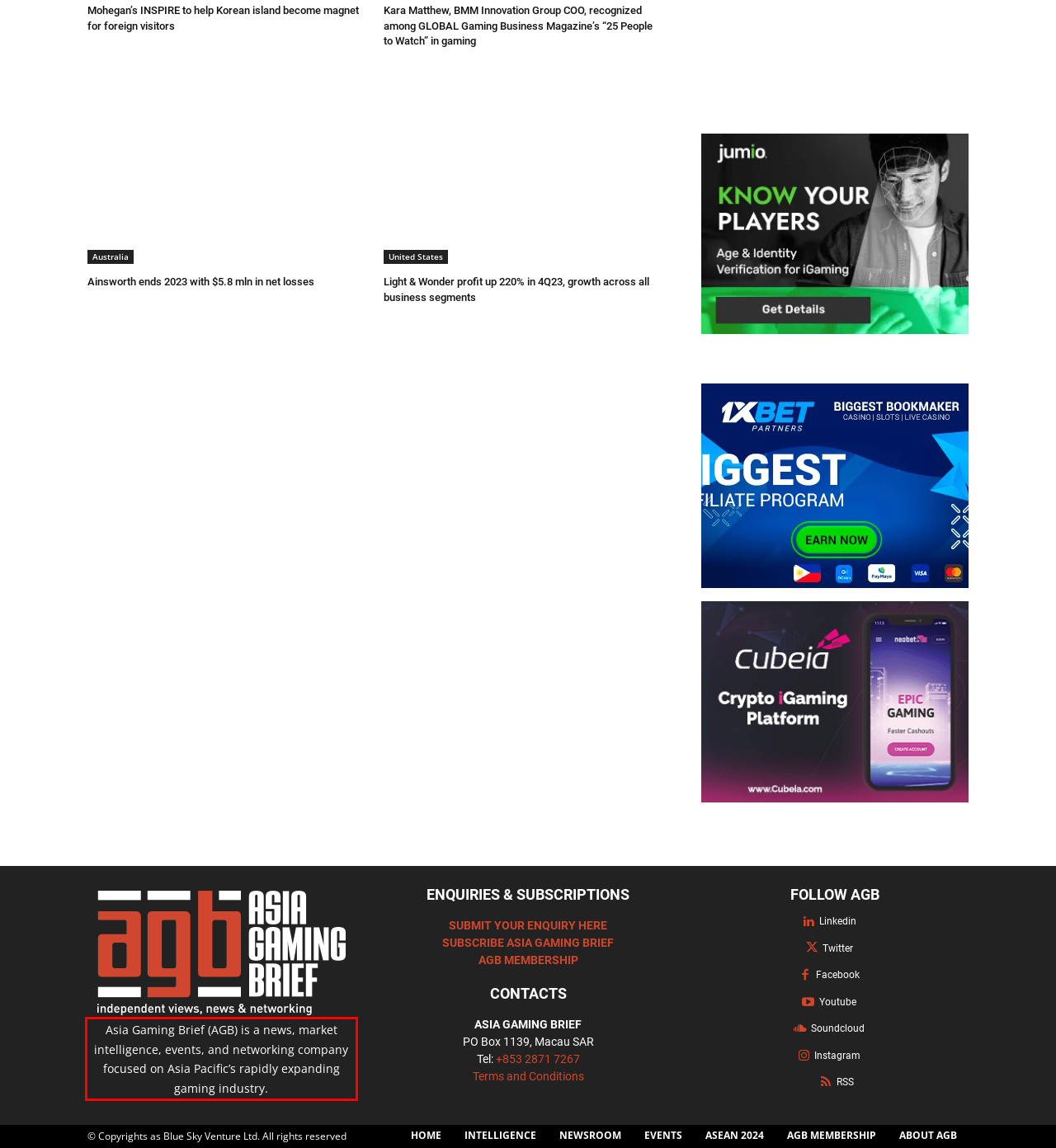Your task is to recognize and extract the text content from the UI element enclosed in the red bounding box on the webpage screenshot.

Asia Gaming Brief (AGB) is a news, market intelligence, events, and networking company focused on Asia Pacific’s rapidly expanding gaming industry.